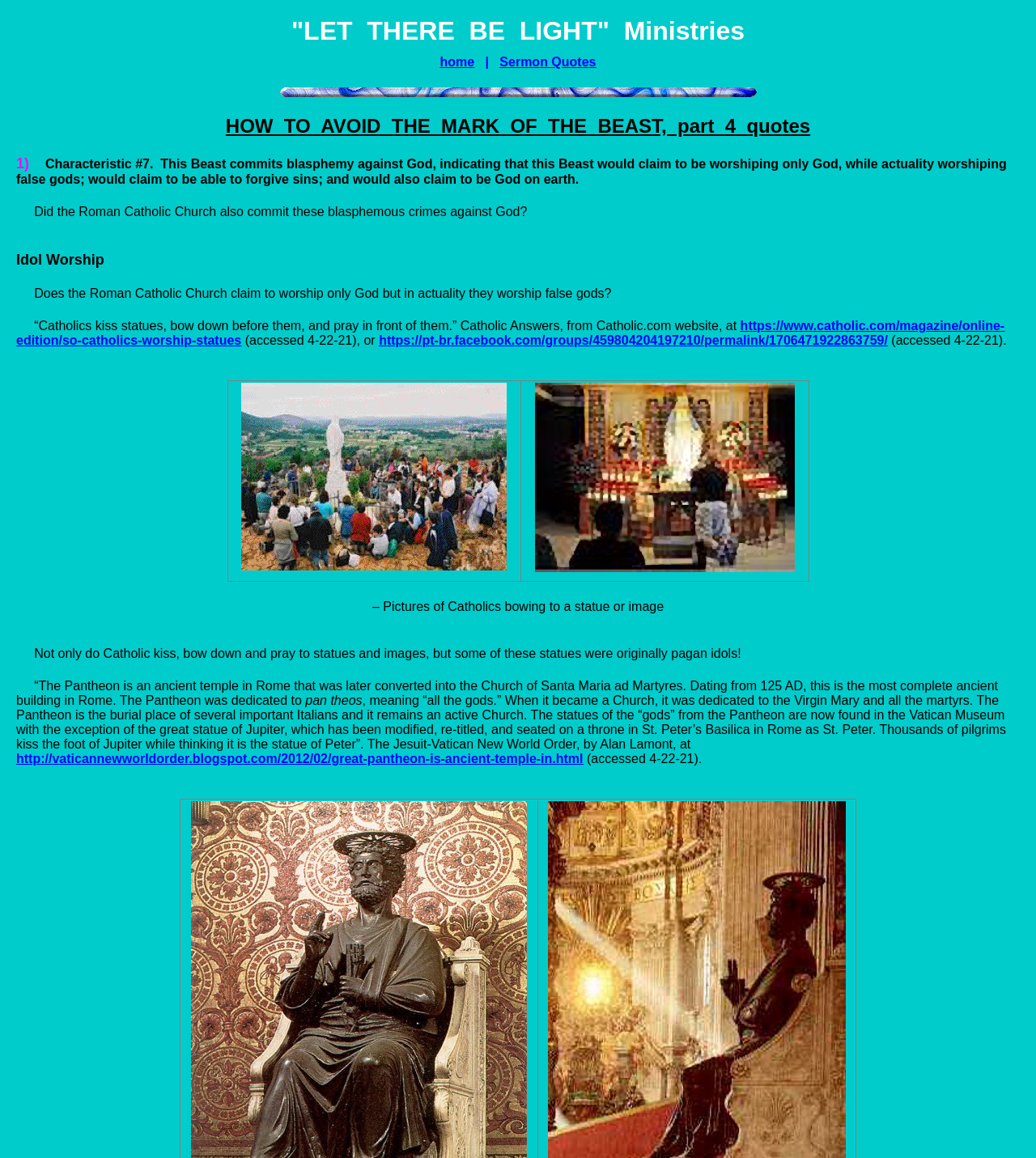Carefully examine the image and provide an in-depth answer to the question: What is the name of the statue in St. Peter's Basilica in Rome?

According to the webpage, the statue of Jupiter, originally from the Pantheon, has been modified, re-titled, and seated on a throne in St. Peter's Basilica in Rome, where thousands of pilgrims kiss its foot, thinking it is the statue of Peter.